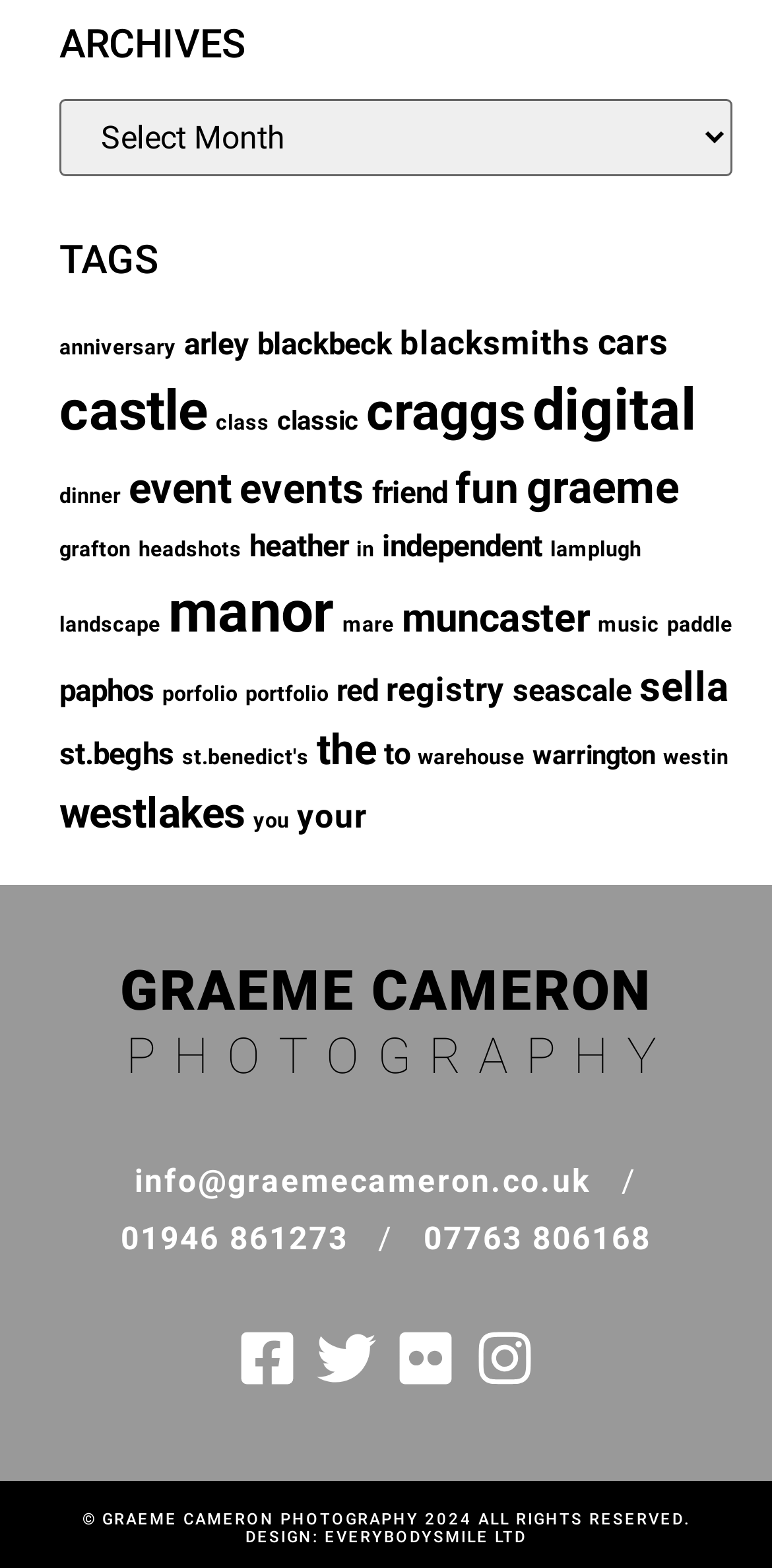Determine the bounding box coordinates of the UI element that matches the following description: "graeme". The coordinates should be four float numbers between 0 and 1 in the format [left, top, right, bottom].

[0.682, 0.295, 0.879, 0.329]